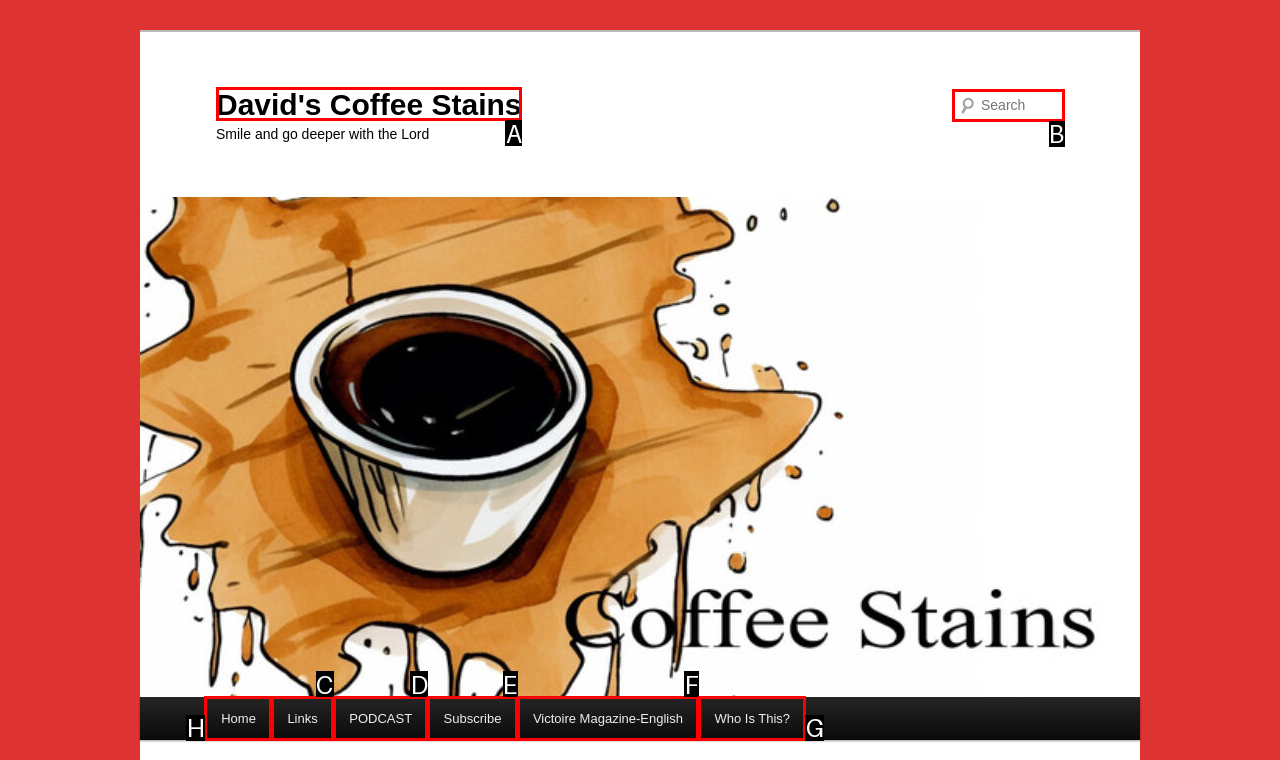Determine the appropriate lettered choice for the task: go to home page. Reply with the correct letter.

H